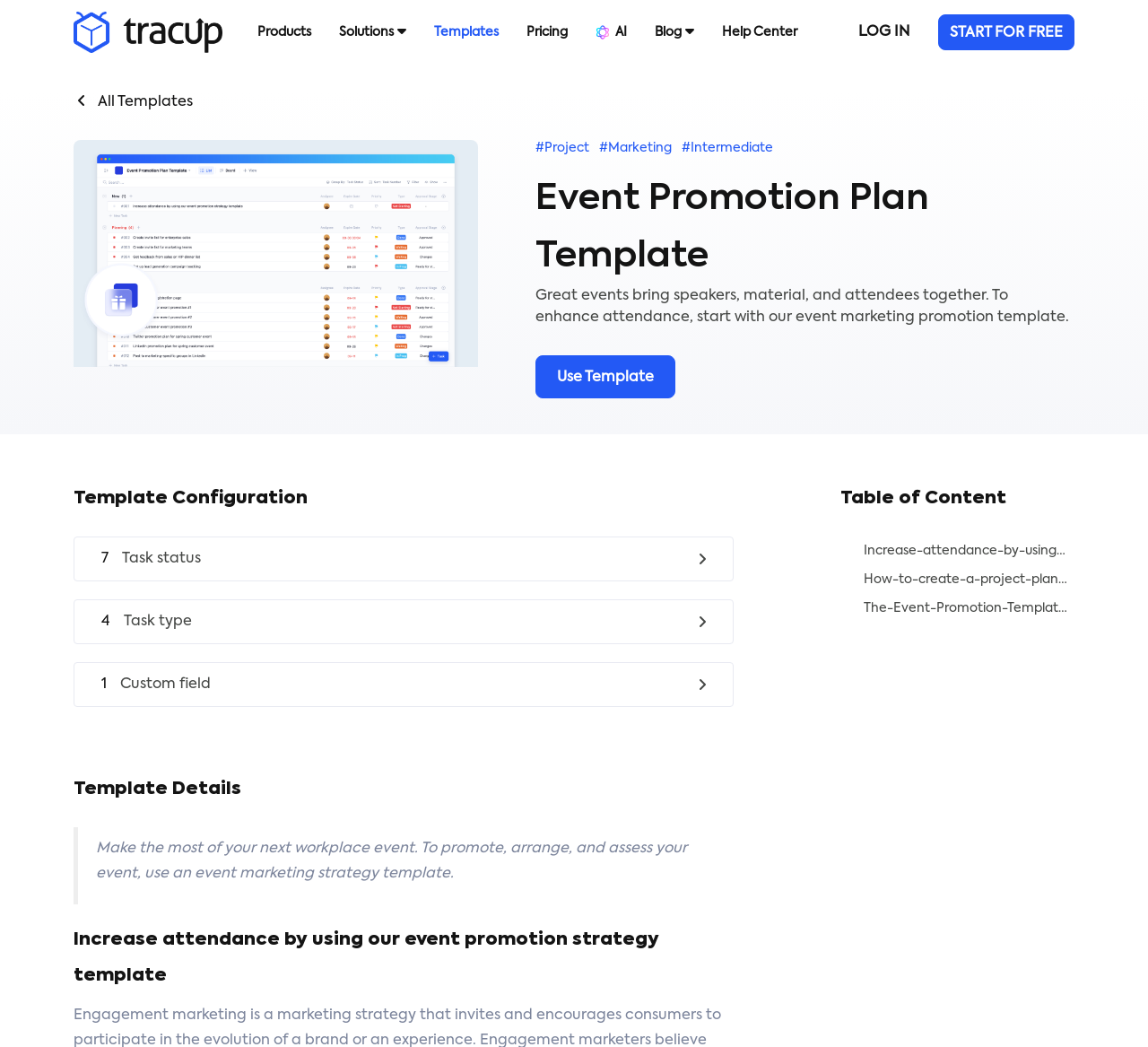Based on the visual content of the image, answer the question thoroughly: How many links are present in the table of content section?

In the table of content section, there are three links present, namely 'Increase-attendance-by-using-our-event-promotion-strategy-template', 'How-to-create-a-project-plan-template', and 'The-Event-Promotion-Template-Default'. These links are likely to point to different sections or pages related to the event promotion plan template.